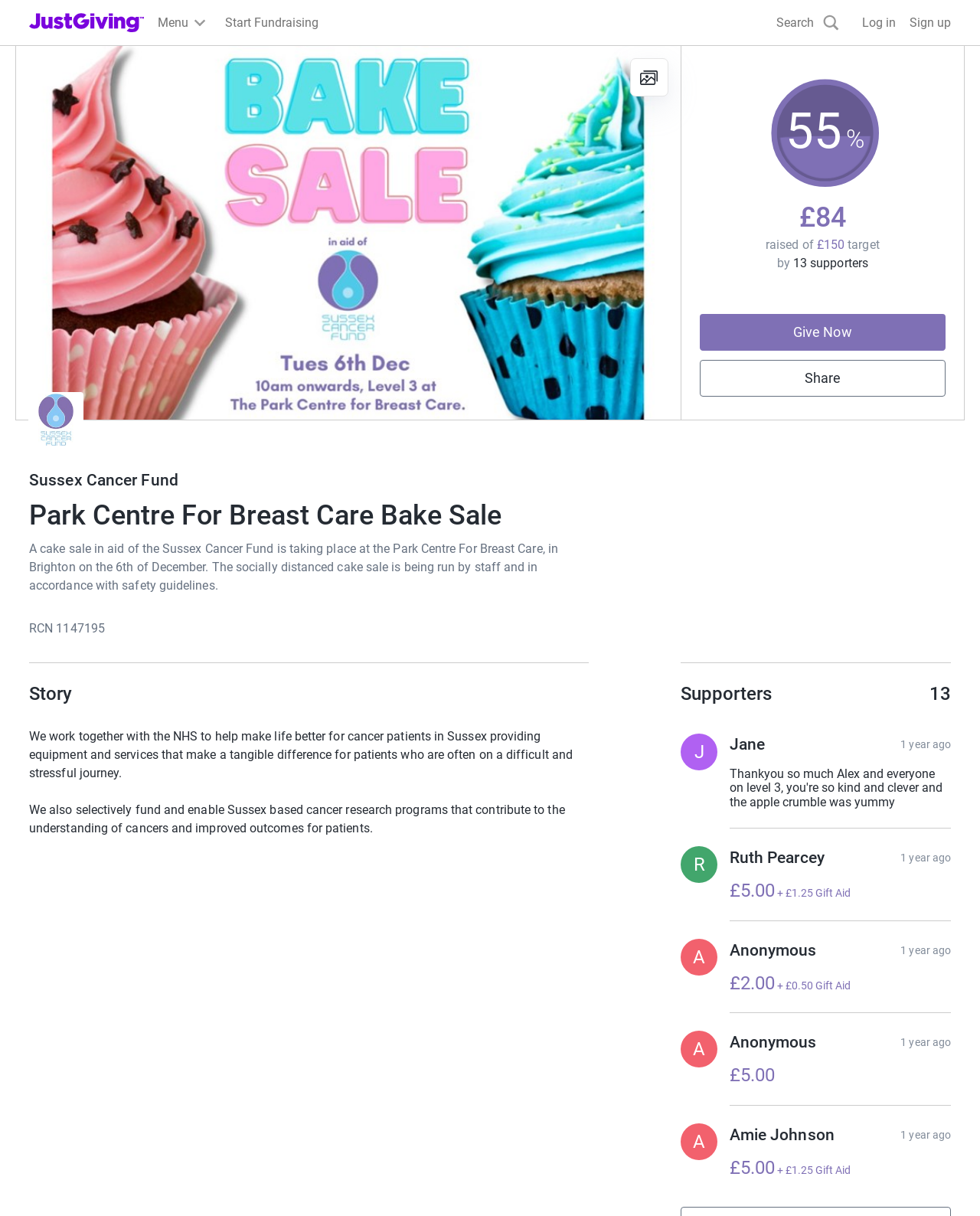How many supporters are there?
Examine the image closely and answer the question with as much detail as possible.

I found the answer by looking at the static text element with the text '13 supporters' which is located near the heading element with the text 'Supporters', indicating that it is the number of supporters.